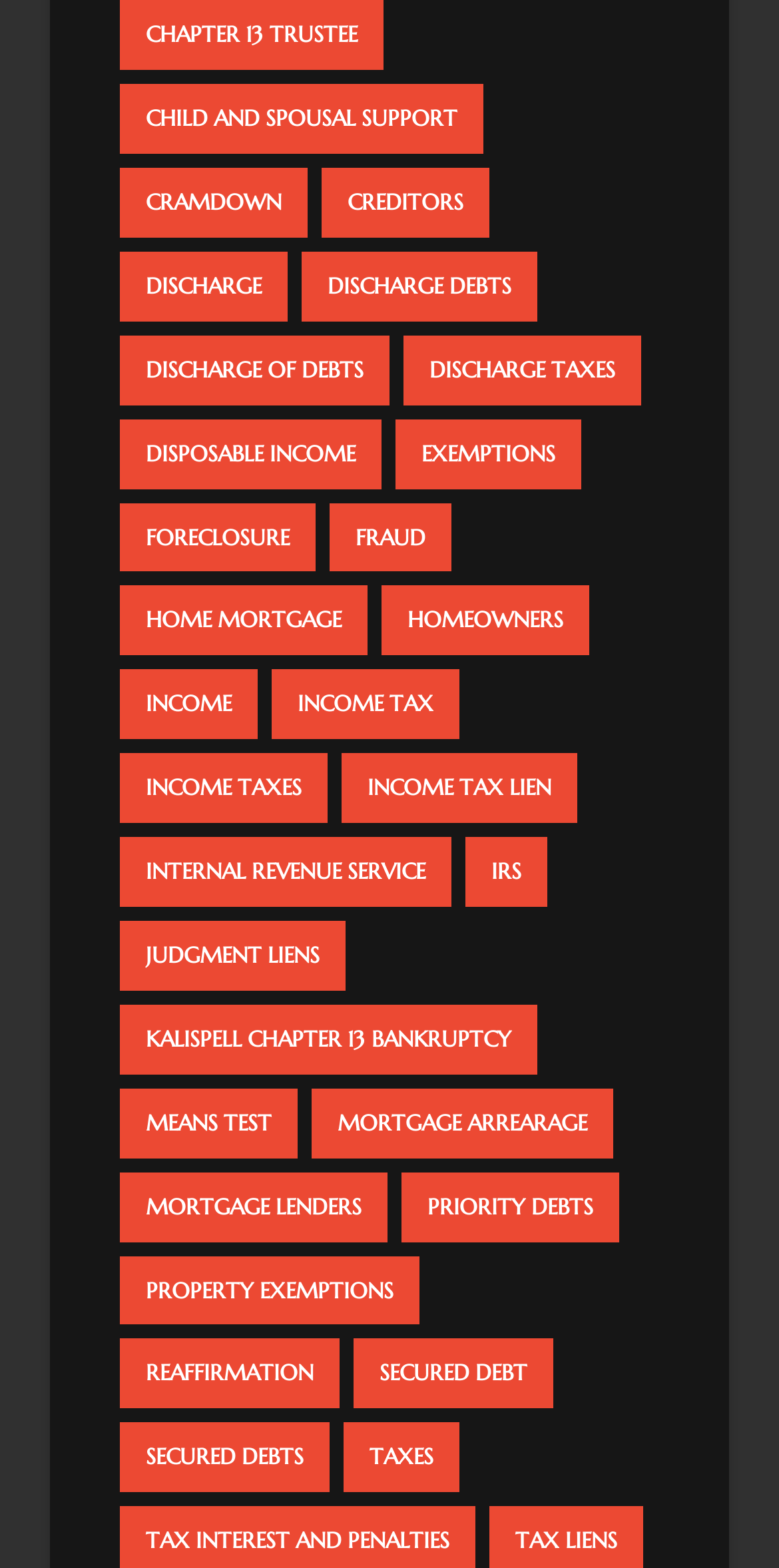Indicate the bounding box coordinates of the element that needs to be clicked to satisfy the following instruction: "View discharge of debts". The coordinates should be four float numbers between 0 and 1, i.e., [left, top, right, bottom].

[0.154, 0.214, 0.5, 0.258]